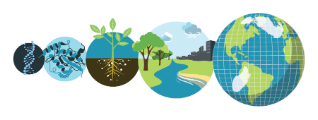Answer briefly with one word or phrase:
What type of systems are depicted in the blue circle?

Freshwater systems